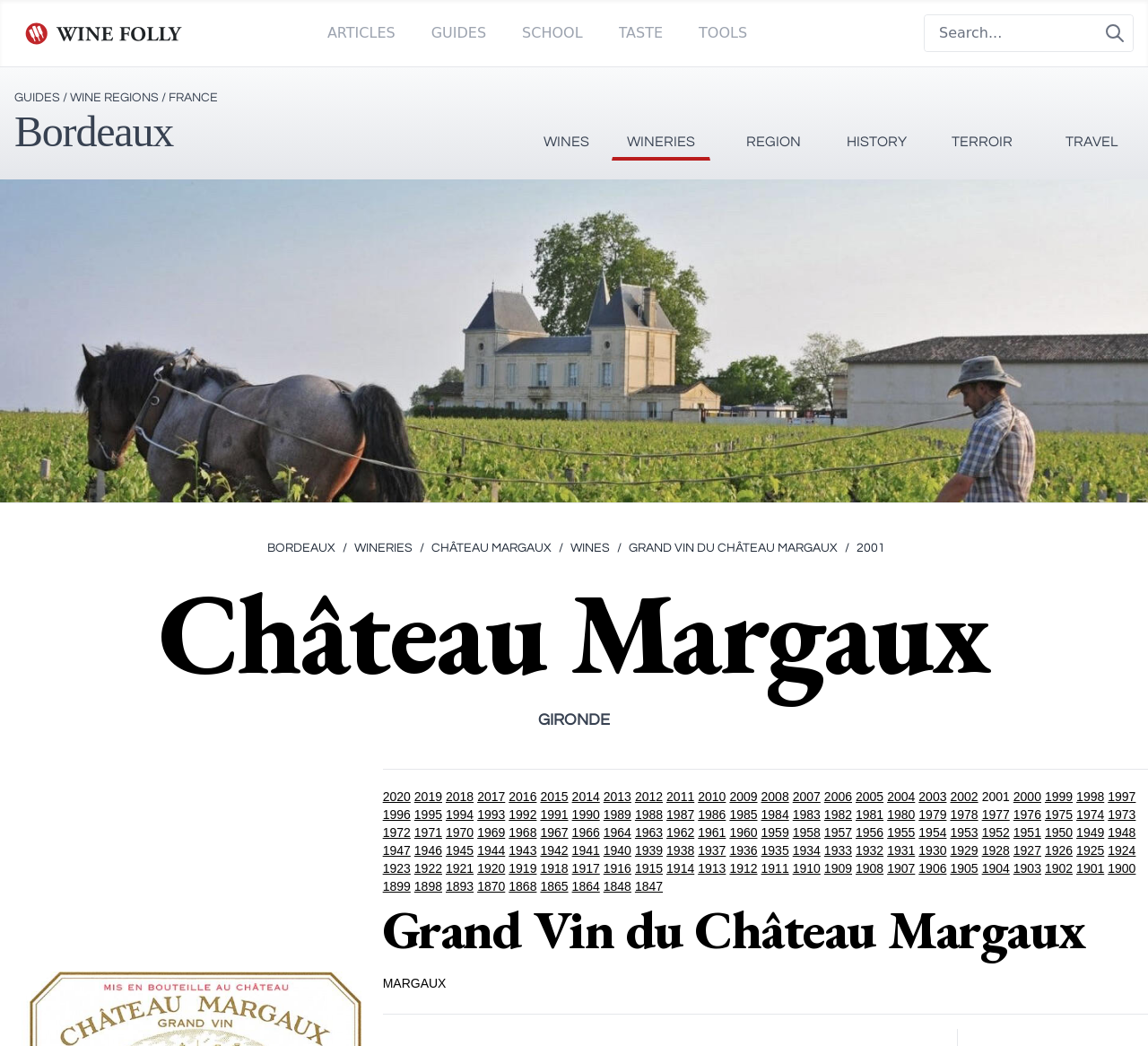Based on the element description Kynurenine 3-Hydroxylase, identify the bounding box coordinates for the UI element. The coordinates should be in the format (top-left x, top-left y, bottom-right x, bottom-right y) and within the 0 to 1 range.

None